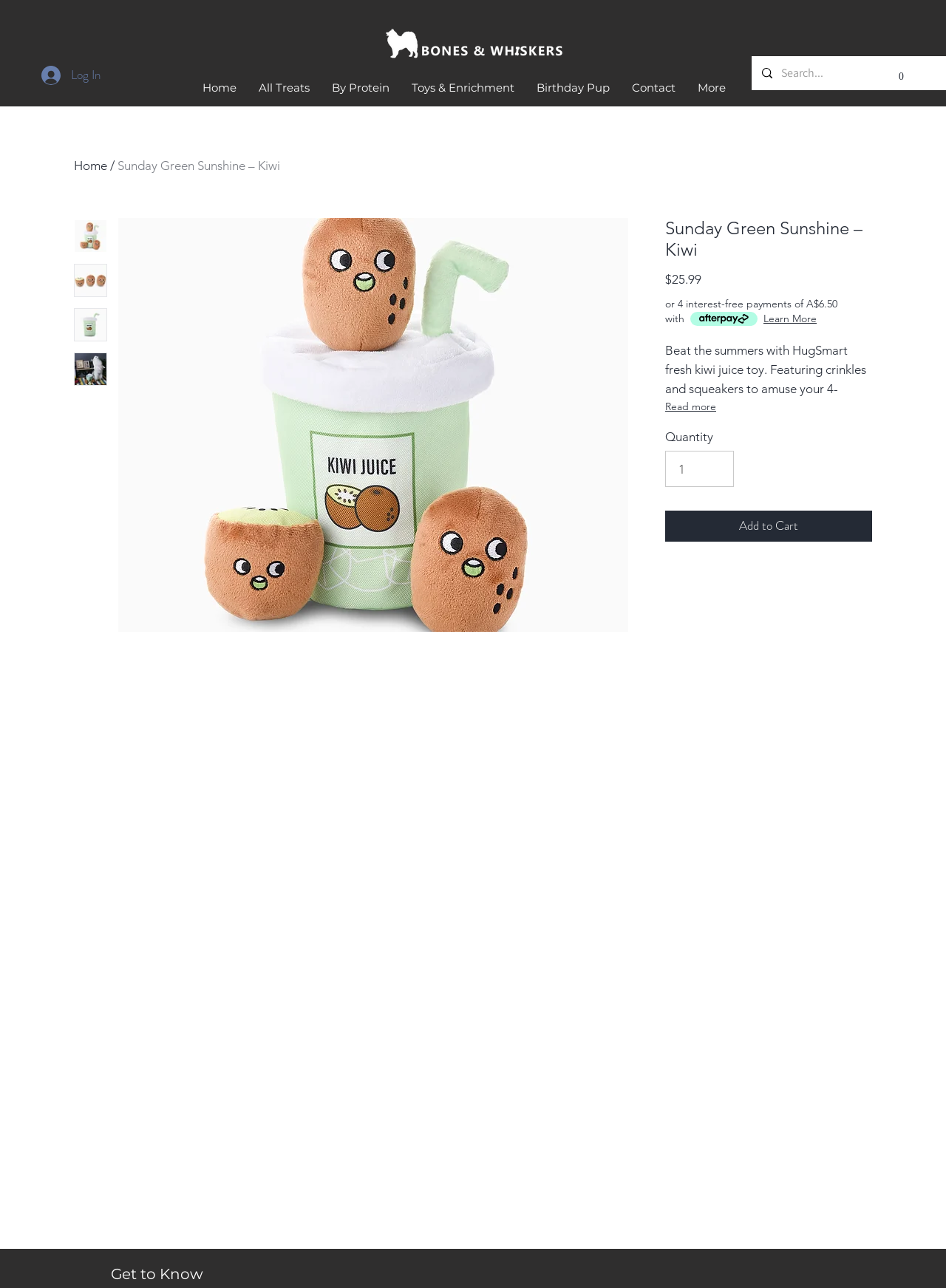Determine the bounding box coordinates (top-left x, top-left y, bottom-right x, bottom-right y) of the UI element described in the following text: Birthday Pup

[0.555, 0.038, 0.656, 0.098]